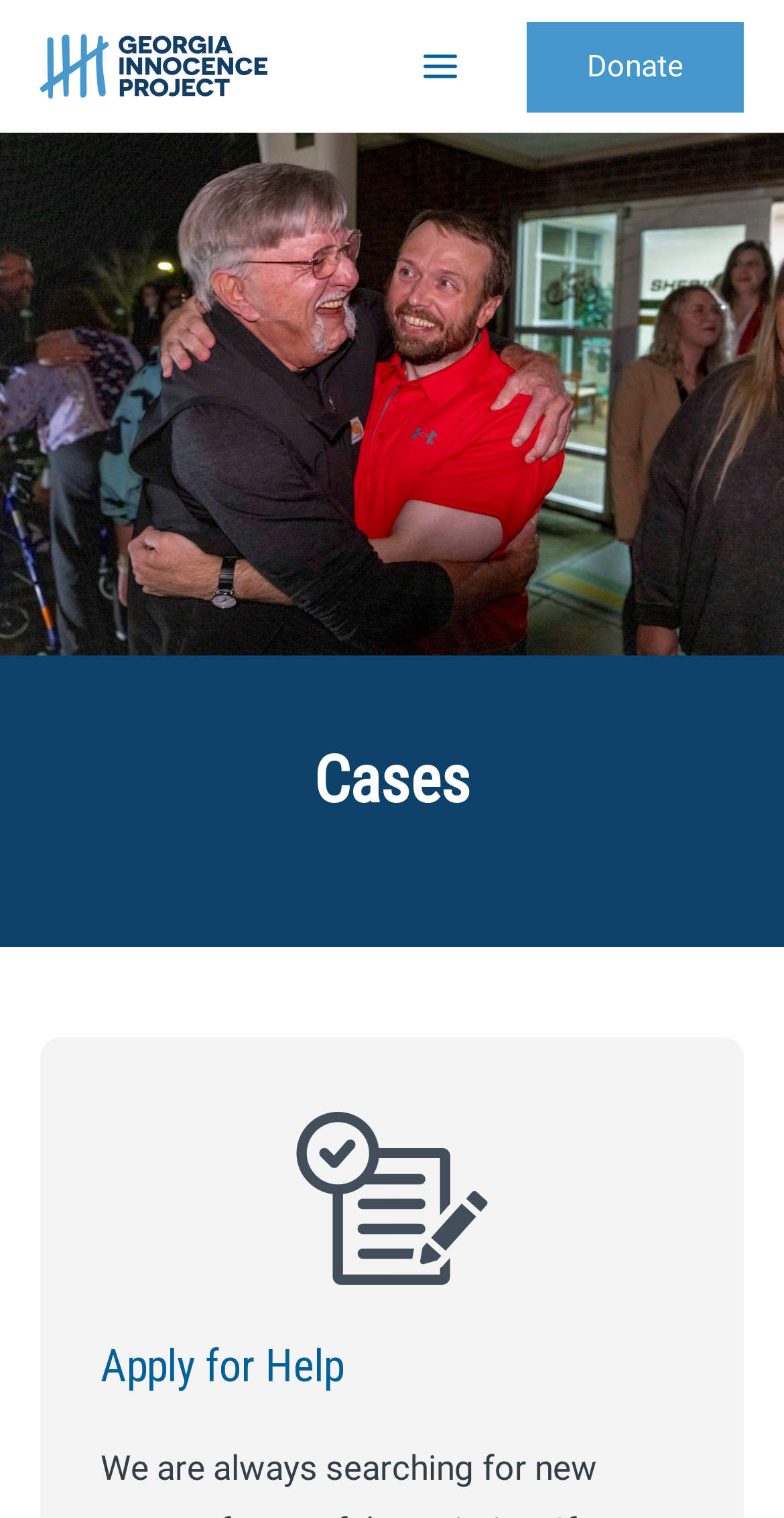Predict the bounding box coordinates of the UI element that matches this description: "Main Menu". The coordinates should be in the format [left, top, right, bottom] with each value between 0 and 1.

[0.504, 0.014, 0.621, 0.074]